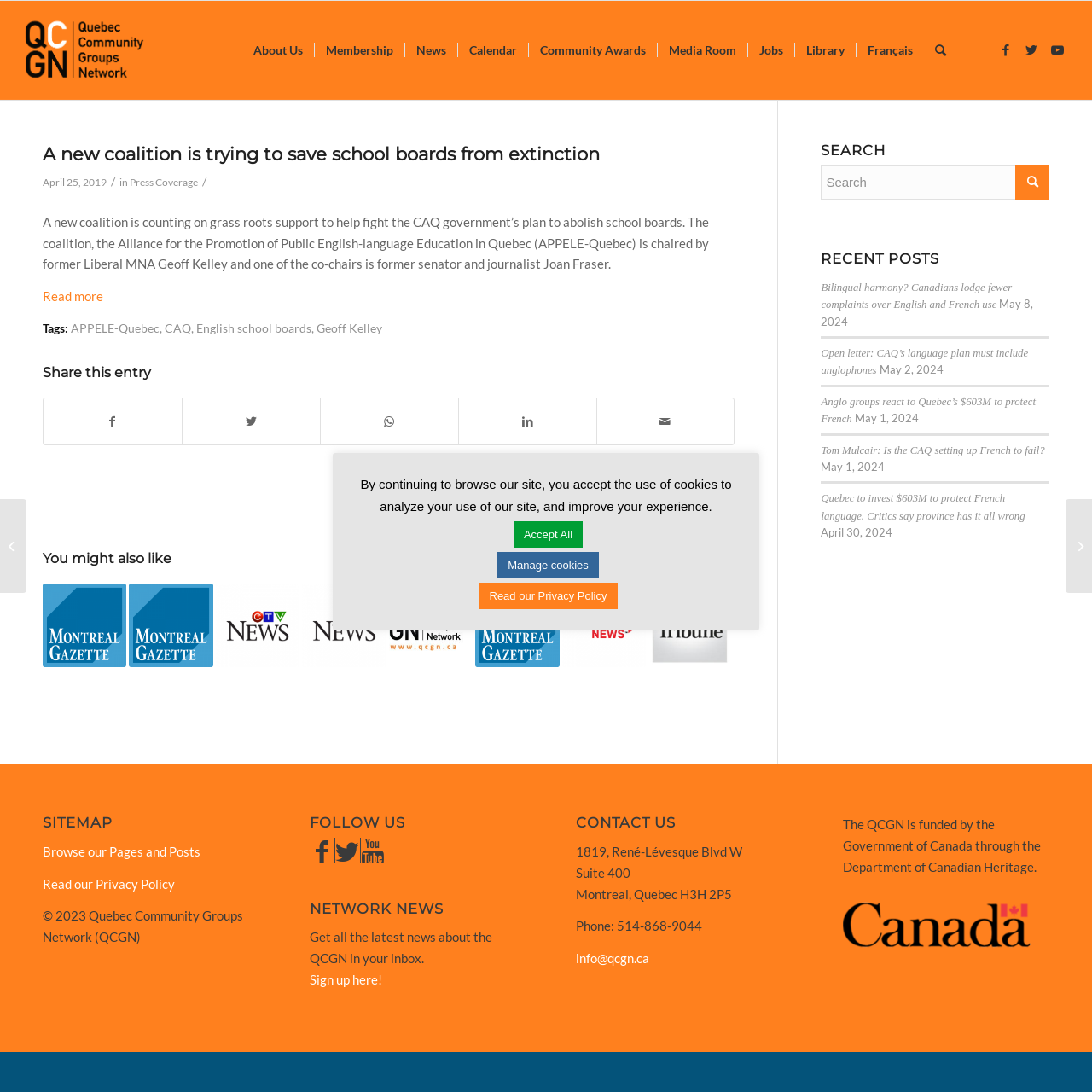Please identify the bounding box coordinates of the clickable region that I should interact with to perform the following instruction: "Click on the 'About Us' menu item". The coordinates should be expressed as four float numbers between 0 and 1, i.e., [left, top, right, bottom].

[0.222, 0.001, 0.288, 0.091]